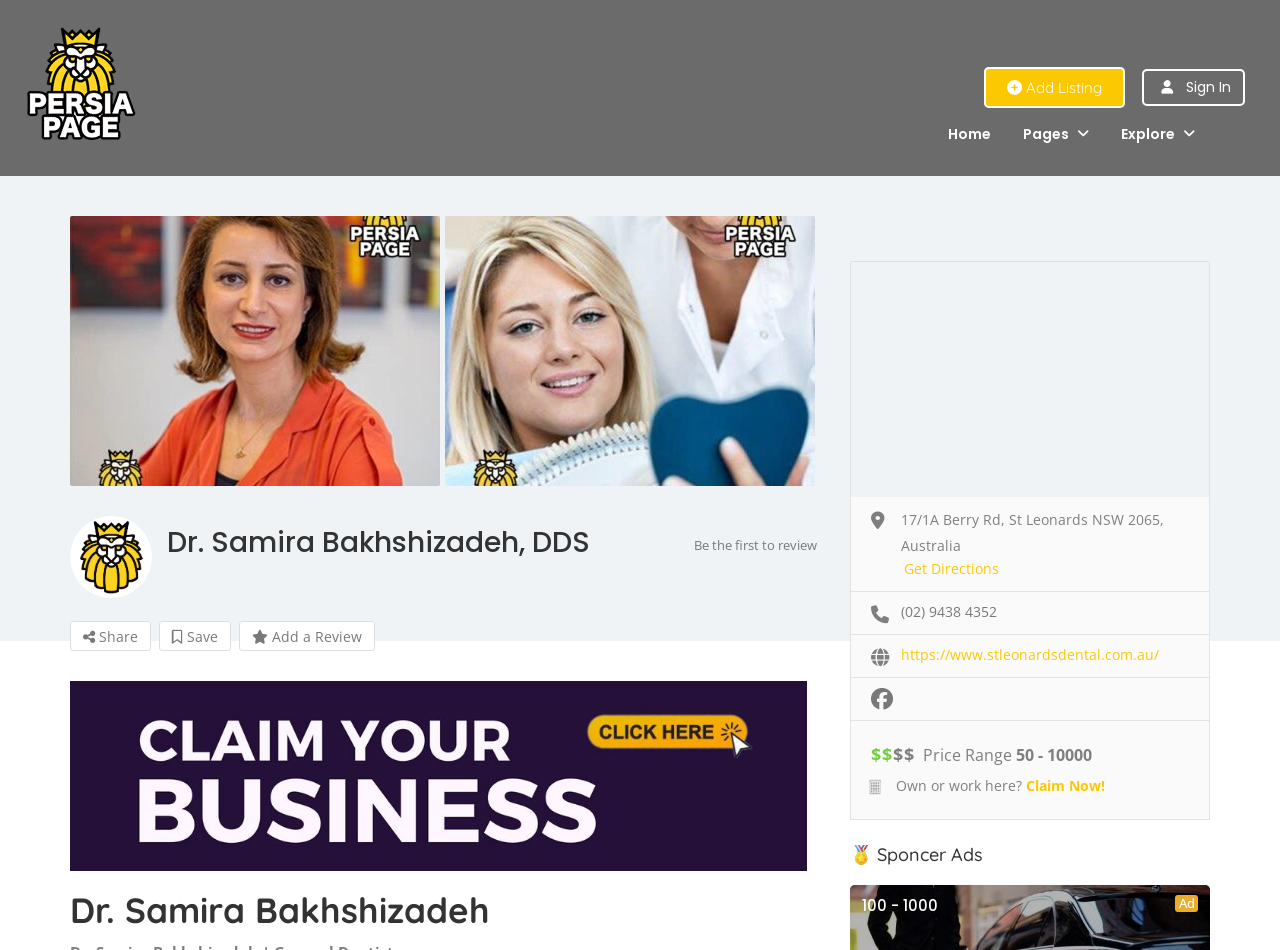What is the main heading displayed on the webpage? Please provide the text.

Dr. Samira Bakhshizadeh, DDS